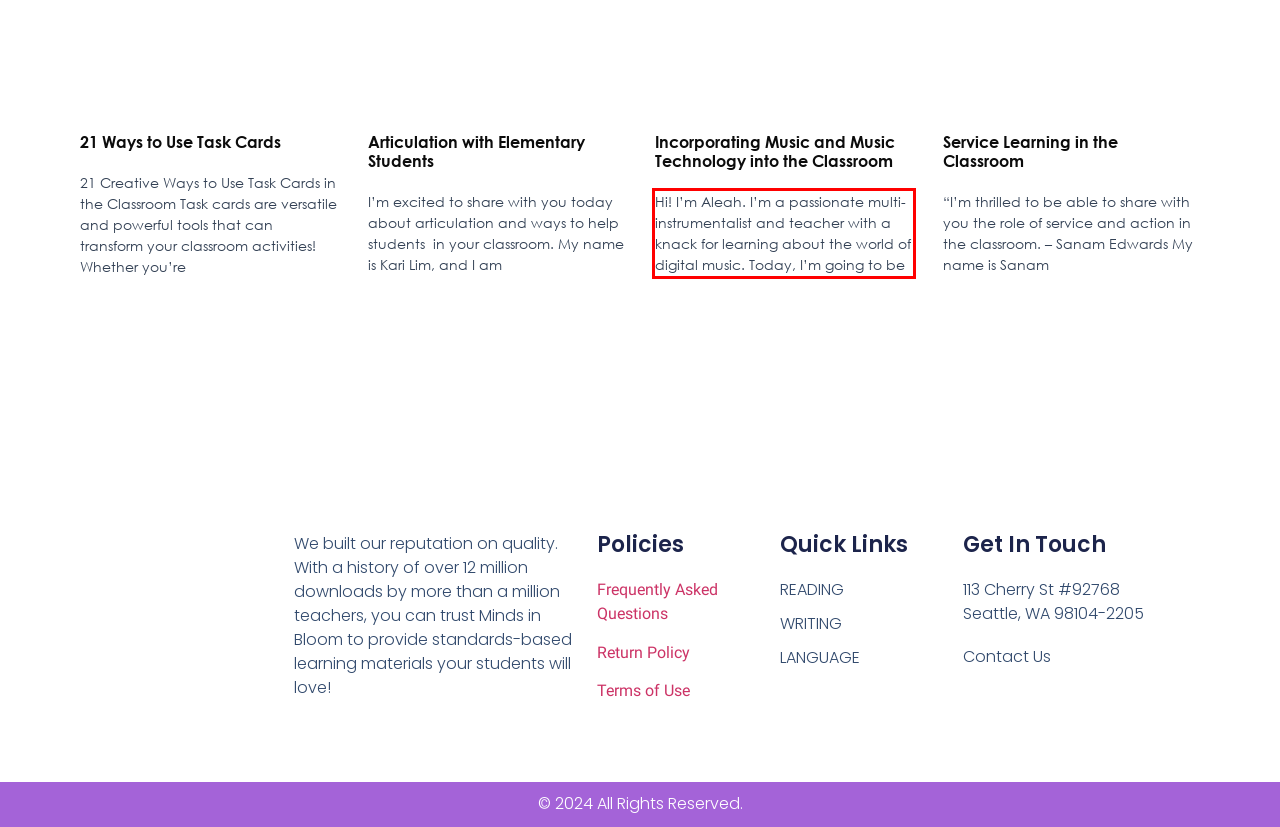Please examine the webpage screenshot and extract the text within the red bounding box using OCR.

Hi! I’m Aleah. I’m a passionate multi-instrumentalist and teacher with a knack for learning about the world of digital music. Today, I’m going to be